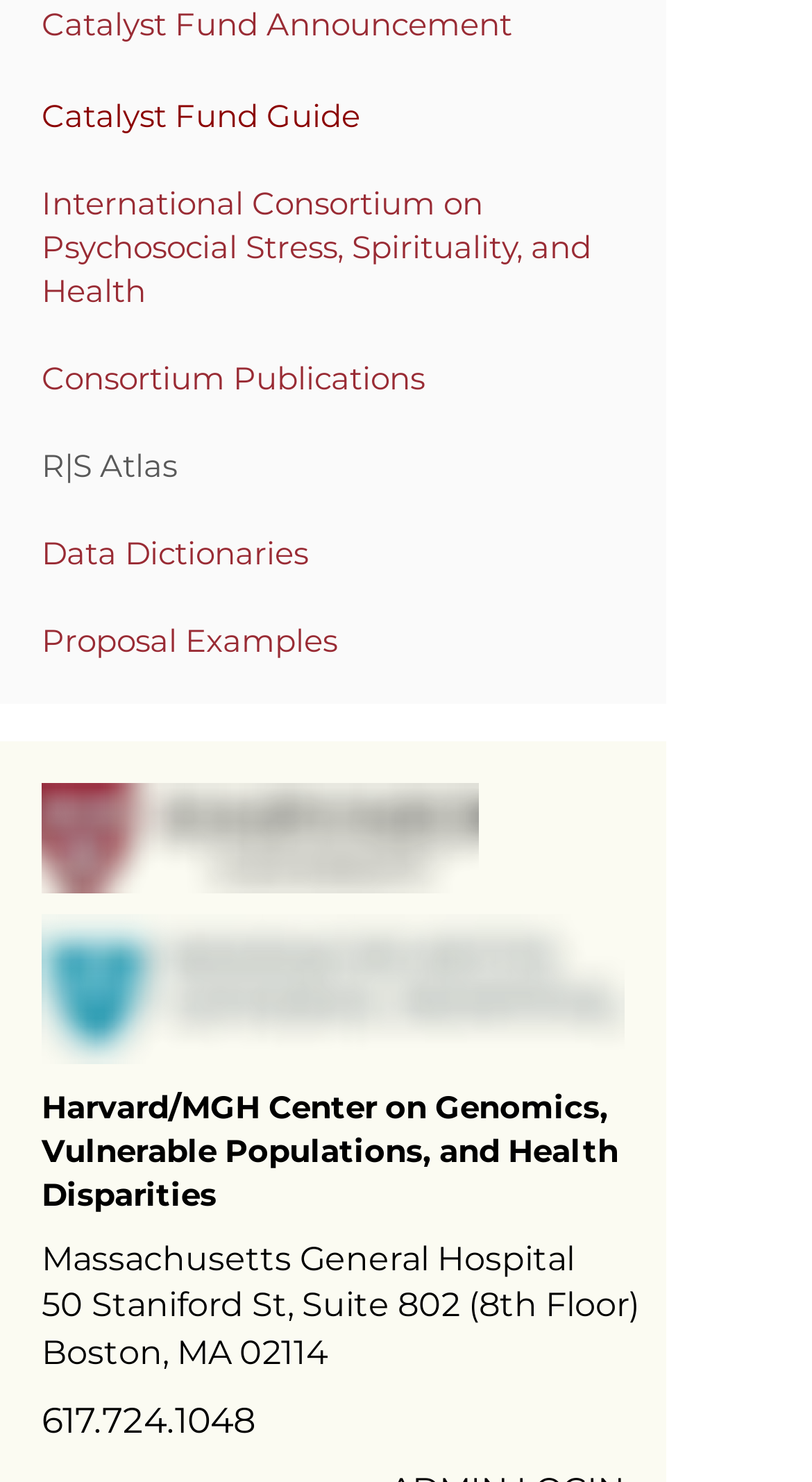Please find the bounding box coordinates of the element that must be clicked to perform the given instruction: "View Consortium Publications". The coordinates should be four float numbers from 0 to 1, i.e., [left, top, right, bottom].

[0.051, 0.241, 0.523, 0.268]